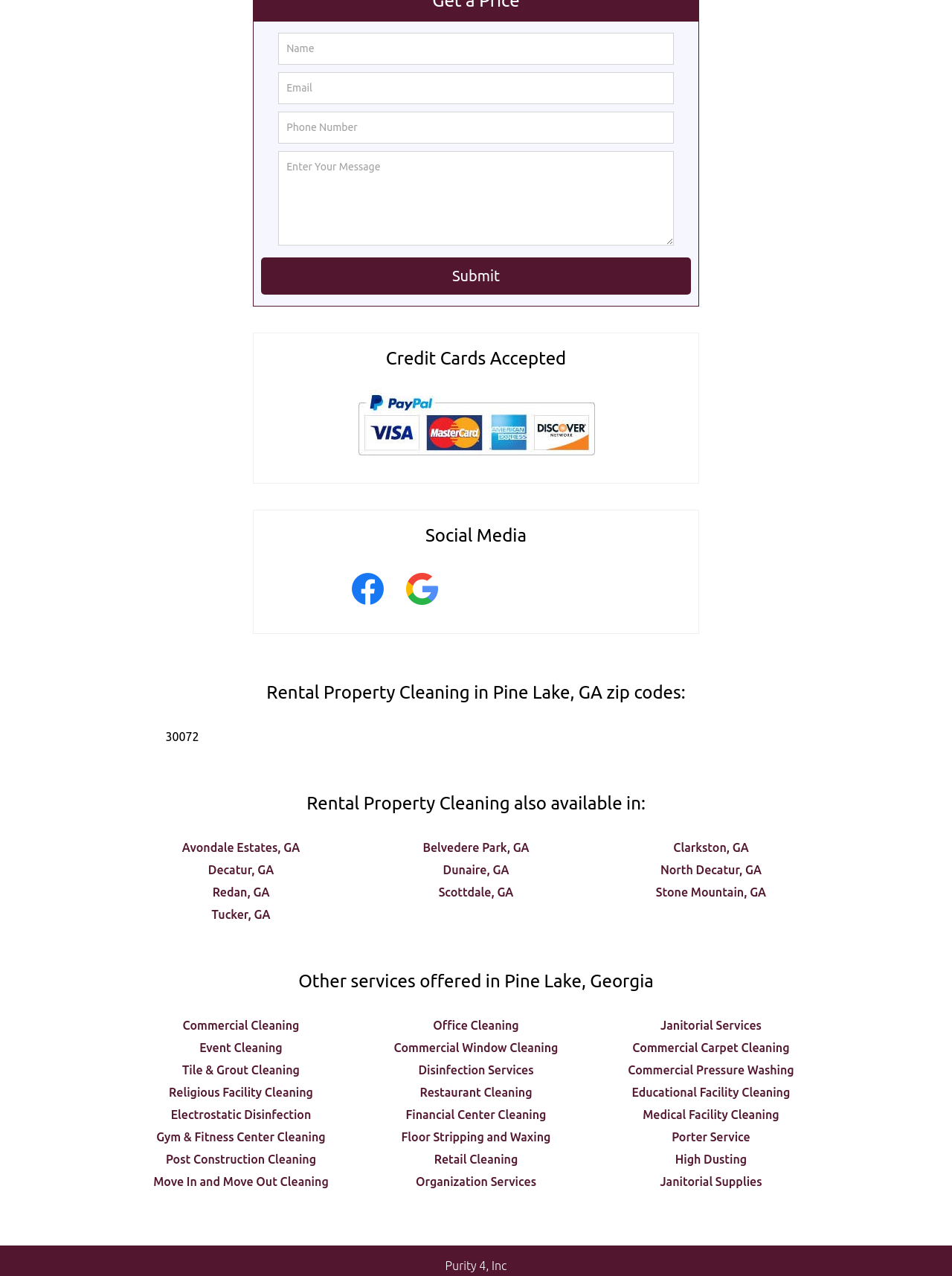Please determine the bounding box coordinates of the element to click in order to execute the following instruction: "Enter your name". The coordinates should be four float numbers between 0 and 1, specified as [left, top, right, bottom].

[0.292, 0.025, 0.708, 0.05]